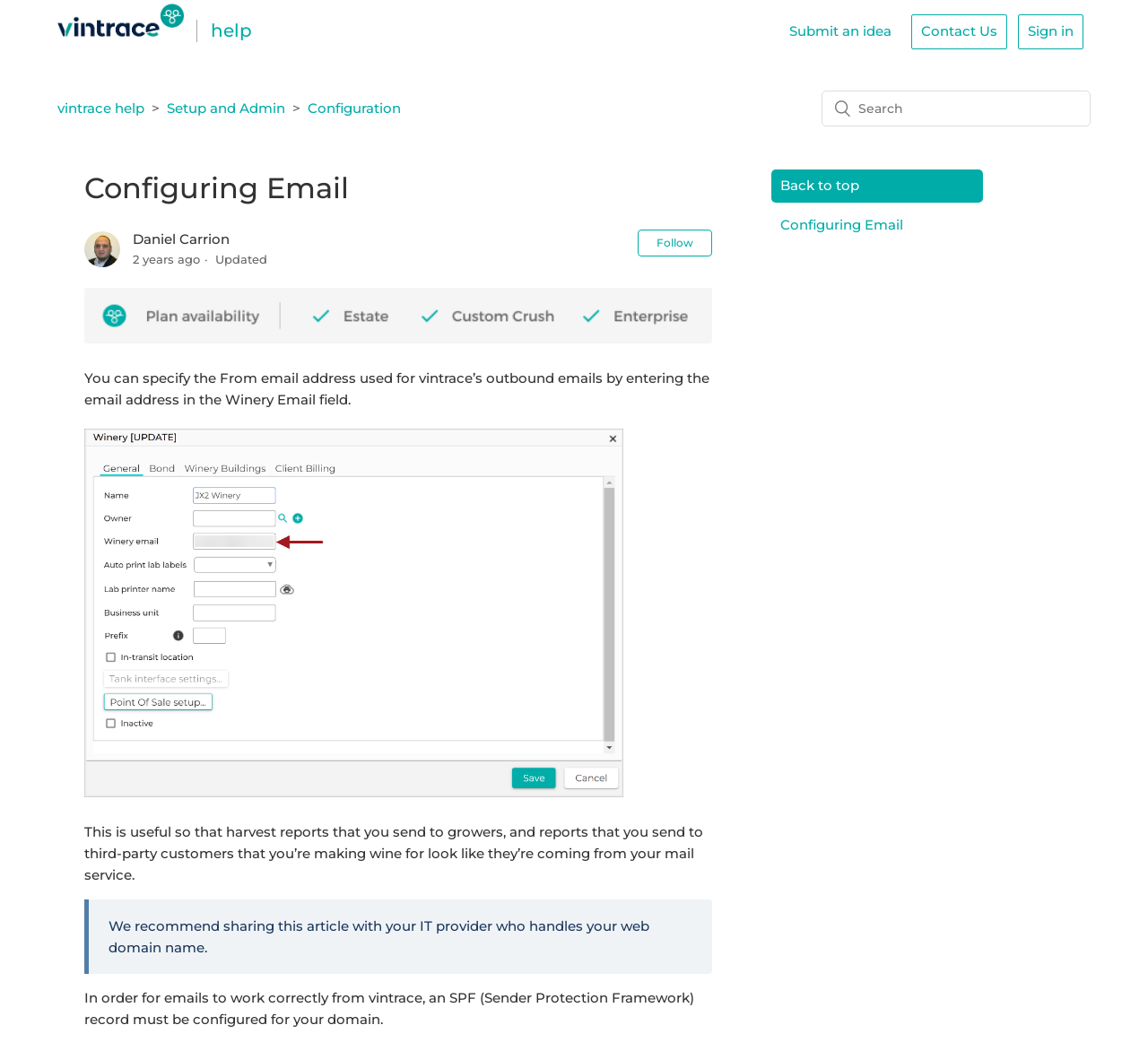Indicate the bounding box coordinates of the element that needs to be clicked to satisfy the following instruction: "Go to 'Setup and Admin'". The coordinates should be four float numbers between 0 and 1, i.e., [left, top, right, bottom].

[0.129, 0.095, 0.252, 0.111]